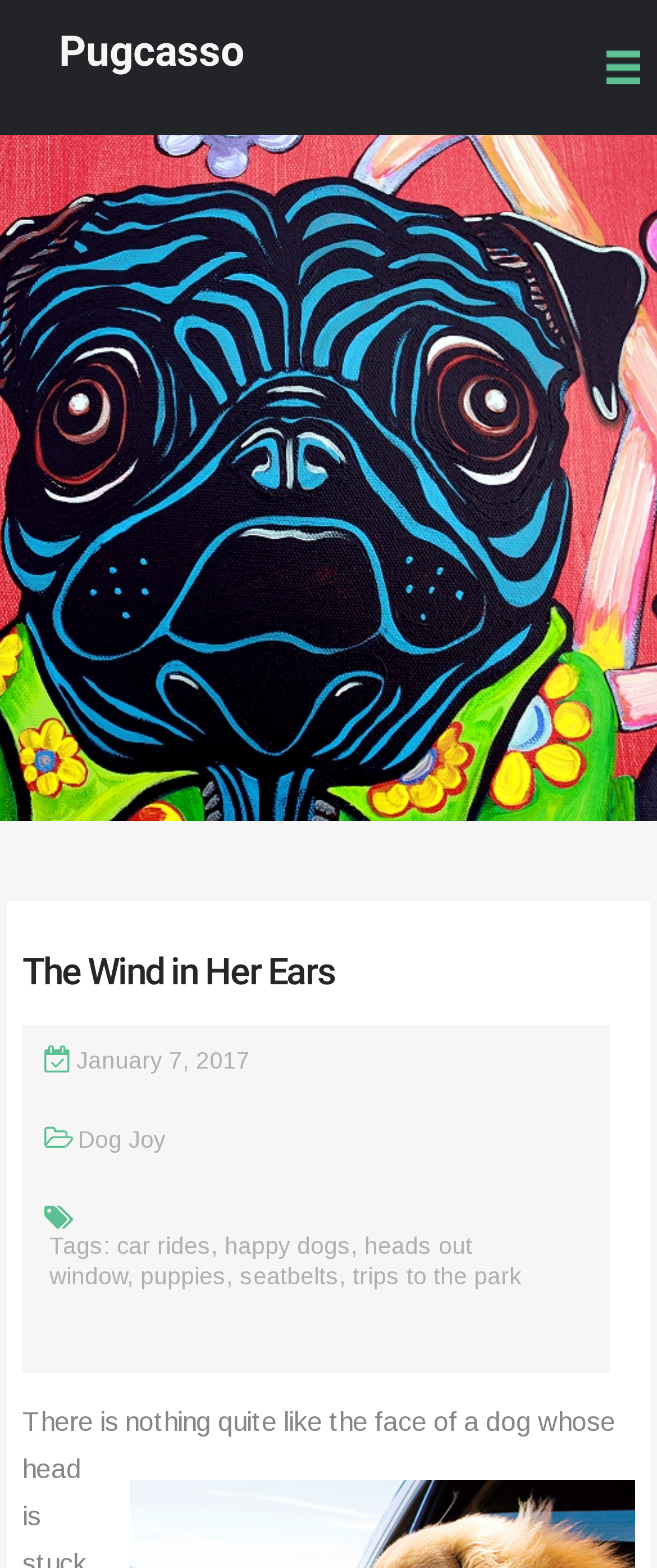Please answer the following question using a single word or phrase: 
What is the title of the first article?

The Wind in Her Ears